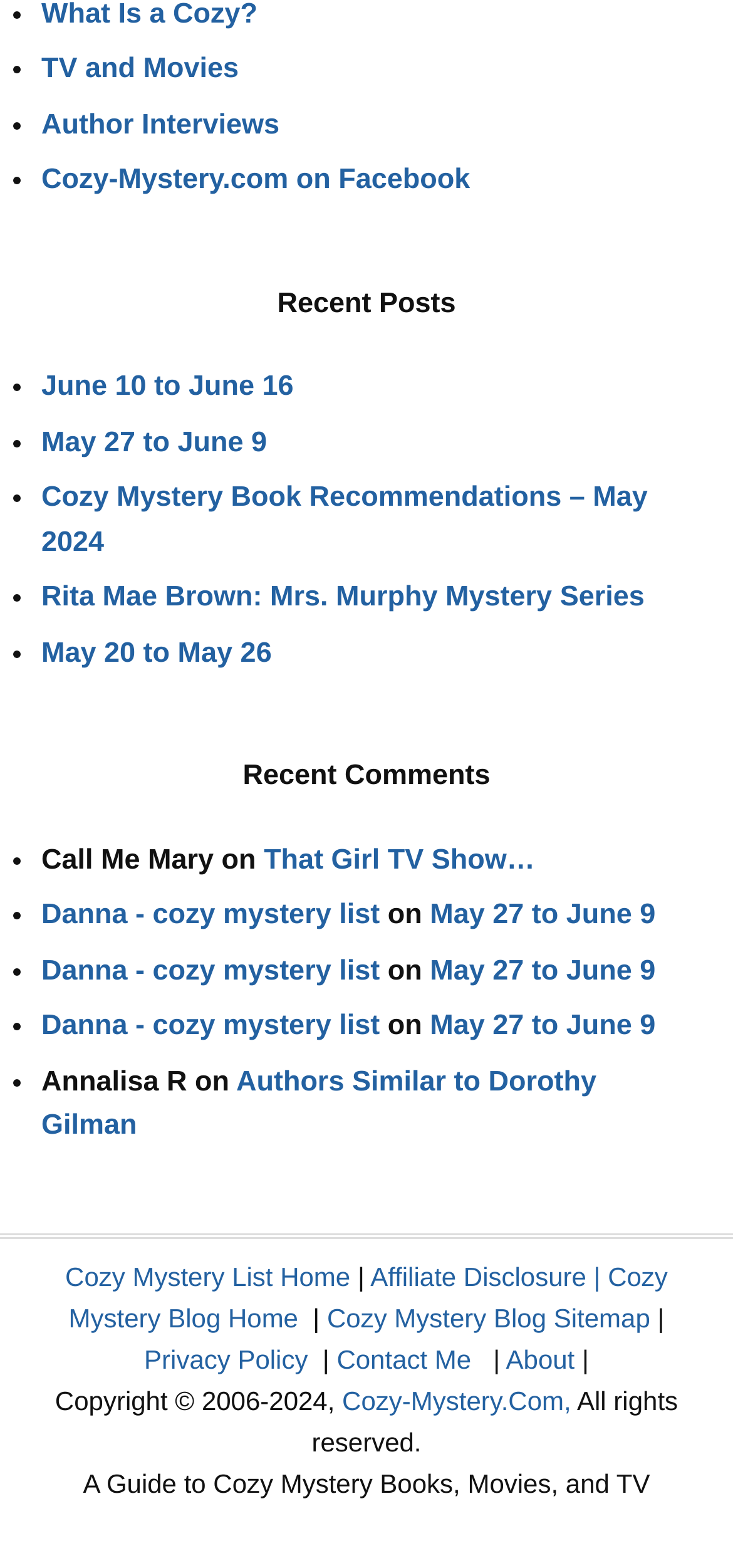Locate the bounding box coordinates of the segment that needs to be clicked to meet this instruction: "Click on TV and Movies".

[0.056, 0.034, 0.326, 0.054]